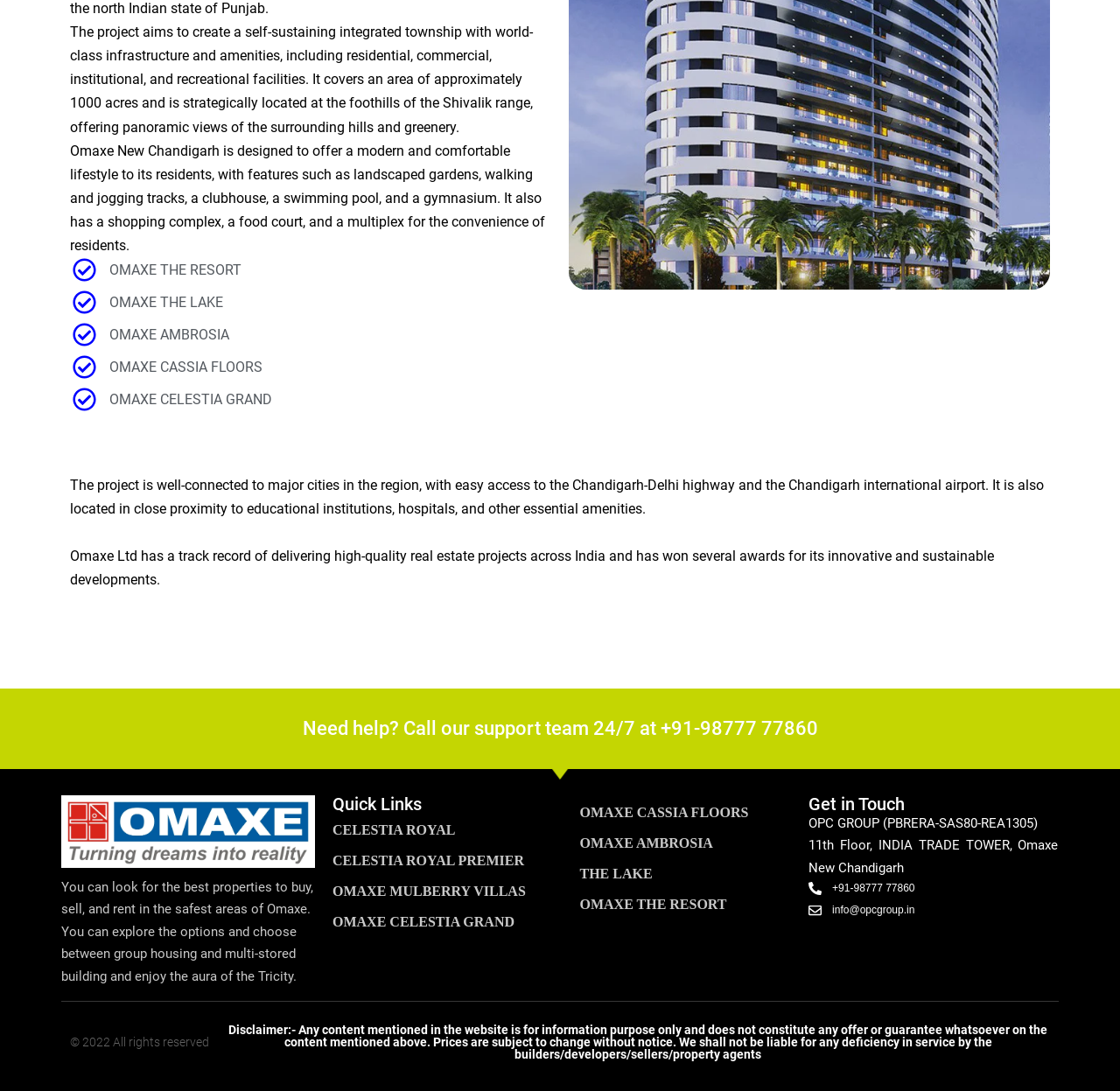Locate the bounding box coordinates of the UI element described by: "info@opcgroup.in". The bounding box coordinates should consist of four float numbers between 0 and 1, i.e., [left, top, right, bottom].

[0.722, 0.826, 0.945, 0.843]